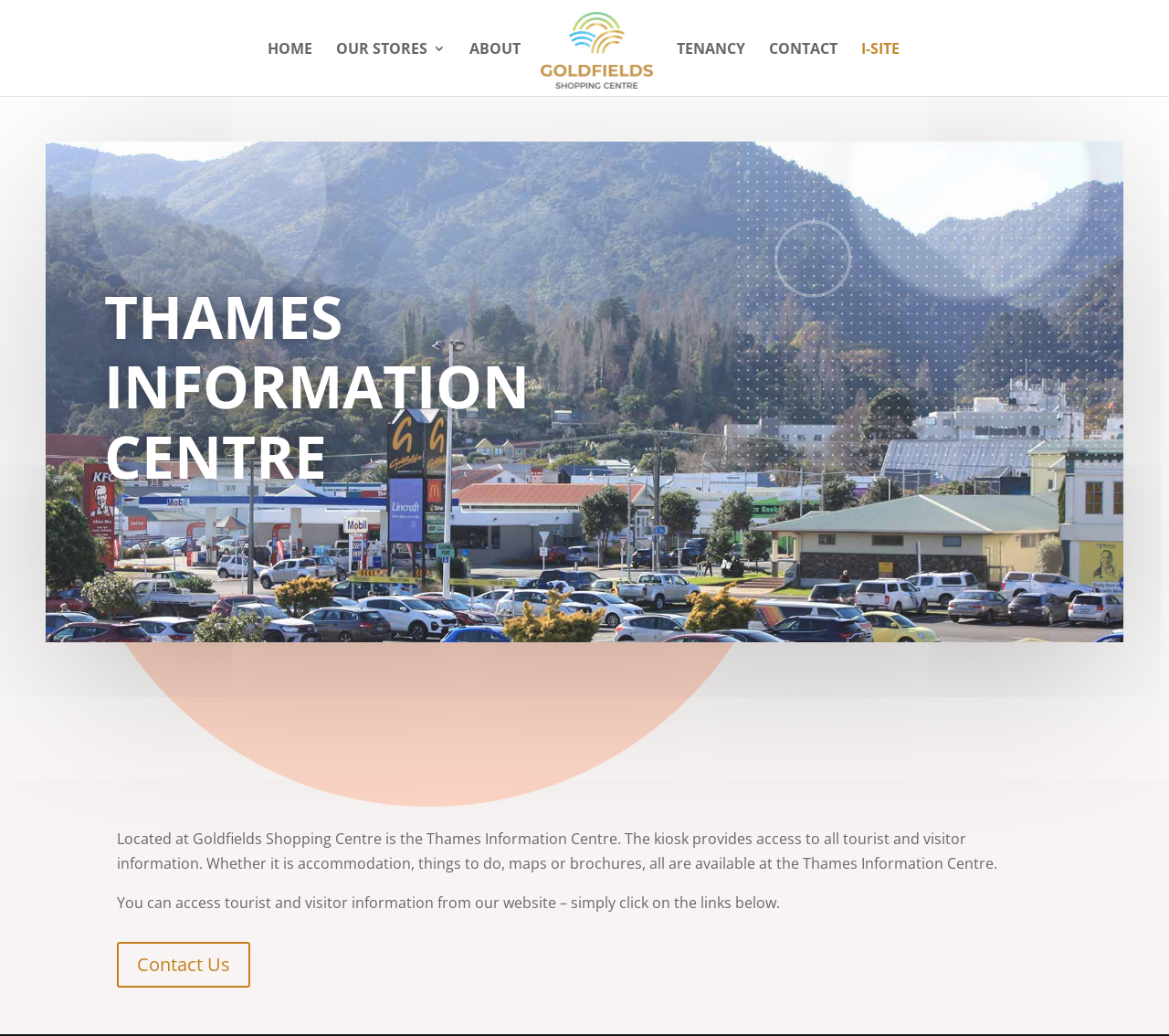Please provide a detailed answer to the question below by examining the image:
What type of information is provided by the Thames Information Centre?

I found the answer by reading the static text that mentions 'The kiosk provides access to all tourist and visitor information. Whether it is accommodation, things to do, maps or brochures, all are available at the Thames Information Centre'.